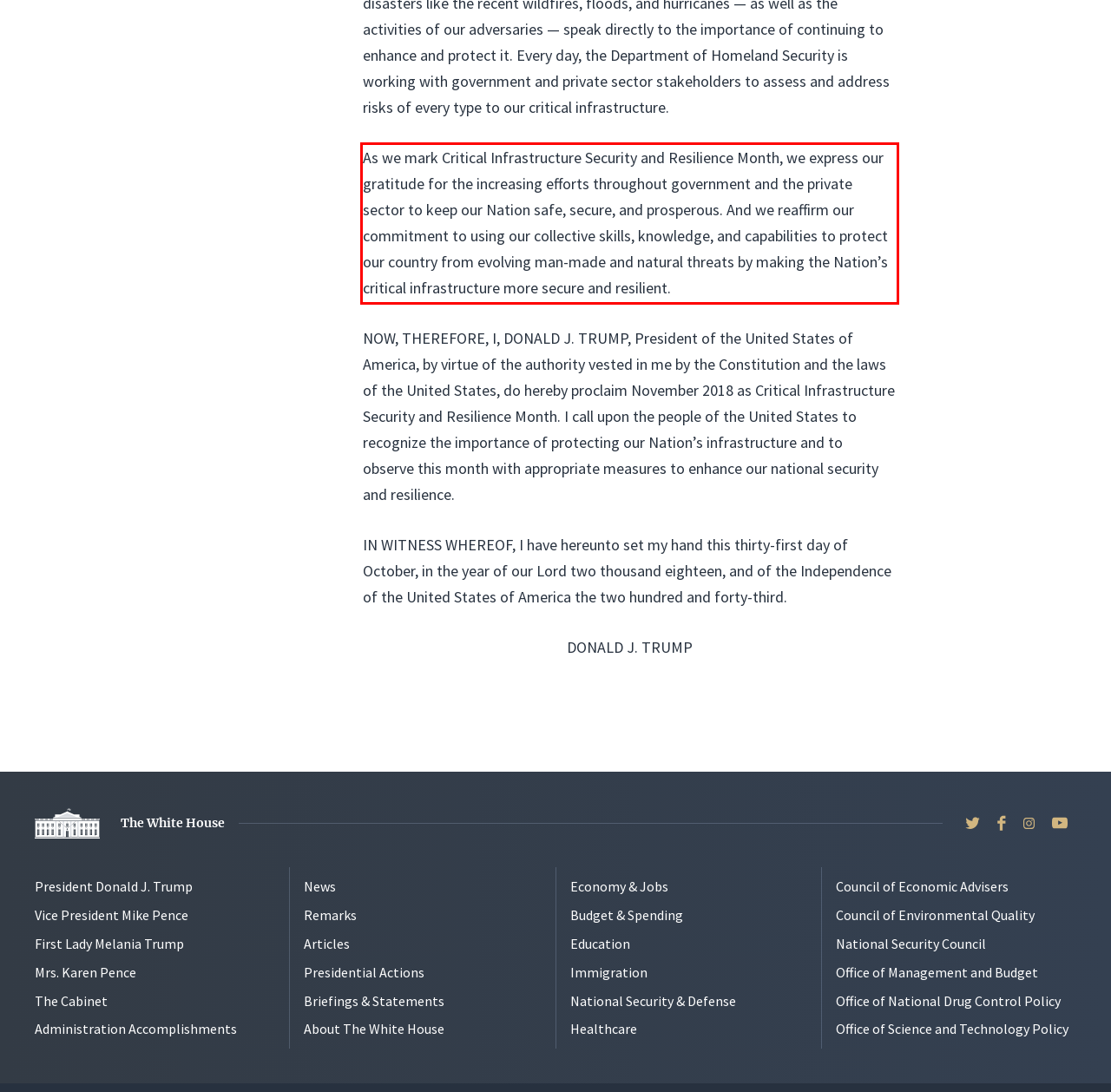Given a webpage screenshot, identify the text inside the red bounding box using OCR and extract it.

As we mark Critical Infrastructure Security and Resilience Month, we express our gratitude for the increasing efforts throughout government and the private sector to keep our Nation safe, secure, and prosperous. And we reaffirm our commitment to using our collective skills, knowledge, and capabilities to protect our country from evolving man-made and natural threats by making the Nation’s critical infrastructure more secure and resilient.